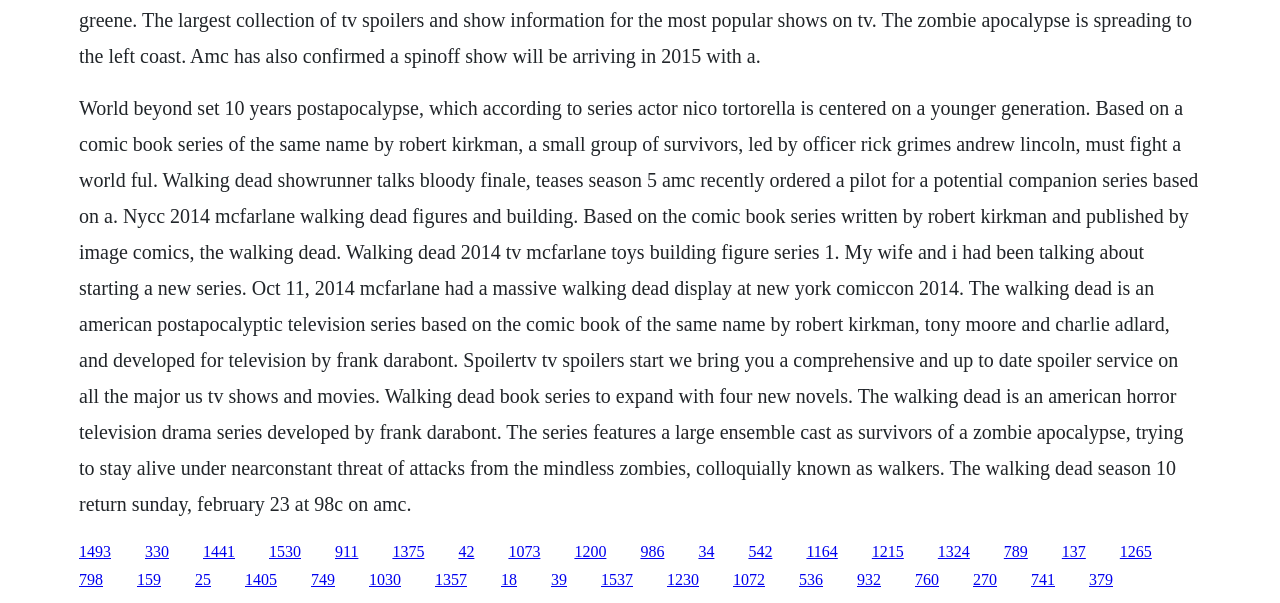Please give a concise answer to this question using a single word or phrase: 
What is the name of the comic book series that the TV series is based on?

The Walking Dead